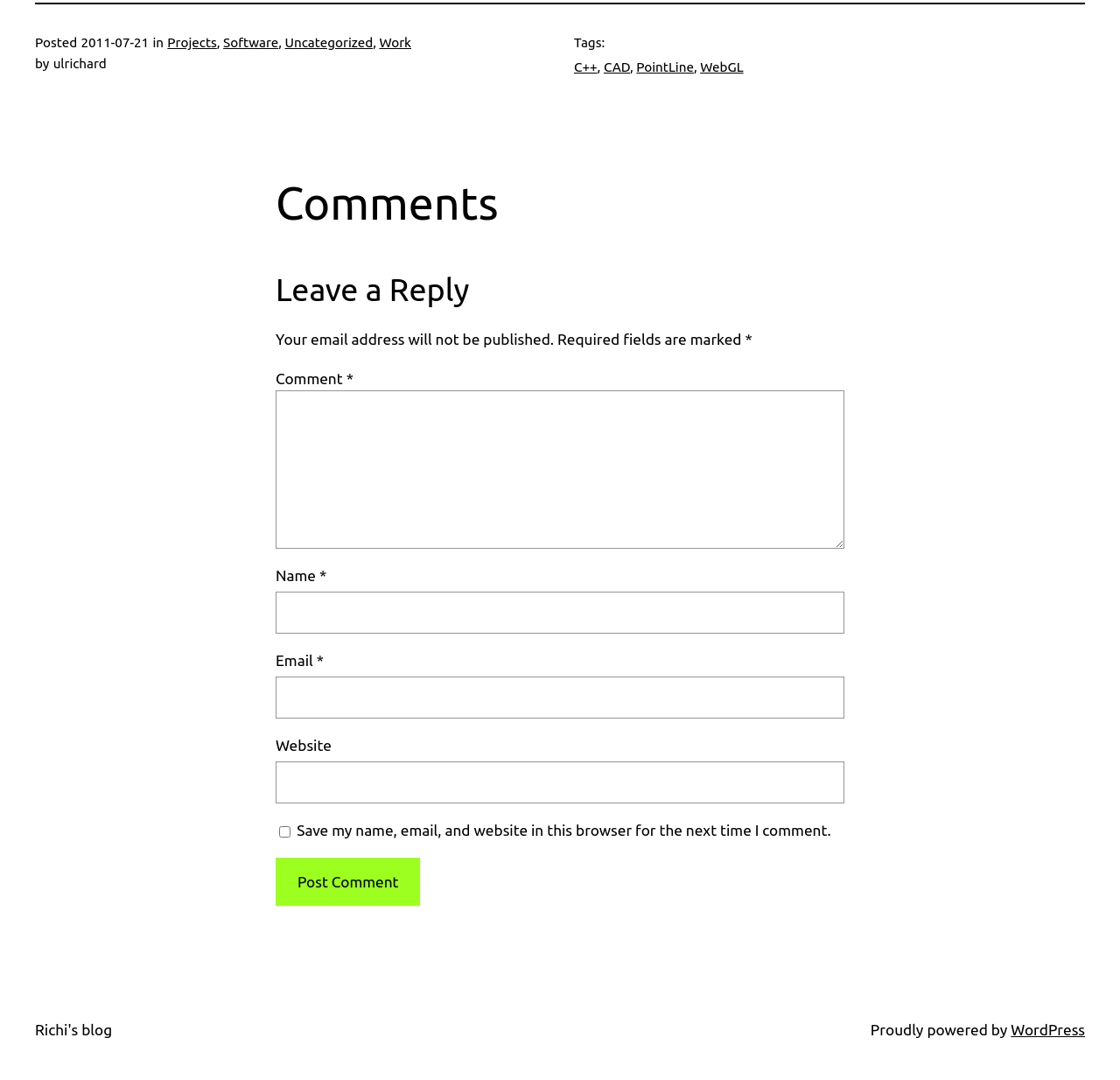Locate the bounding box coordinates of the clickable part needed for the task: "Click on the 'Projects' link".

[0.149, 0.032, 0.194, 0.046]